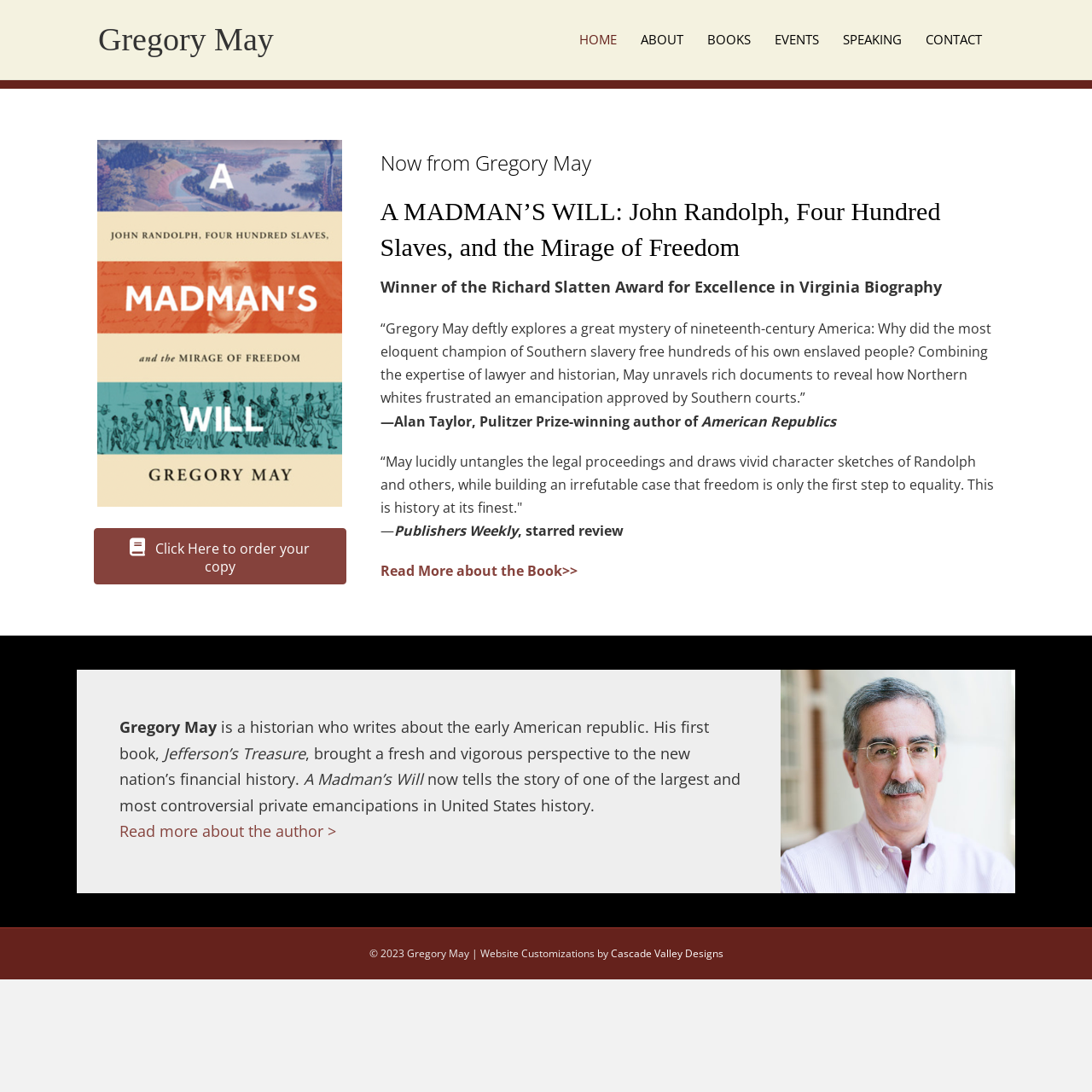Identify the bounding box coordinates of the element that should be clicked to fulfill this task: "Click on the 'HOME' link". The coordinates should be provided as four float numbers between 0 and 1, i.e., [left, top, right, bottom].

[0.52, 0.016, 0.576, 0.056]